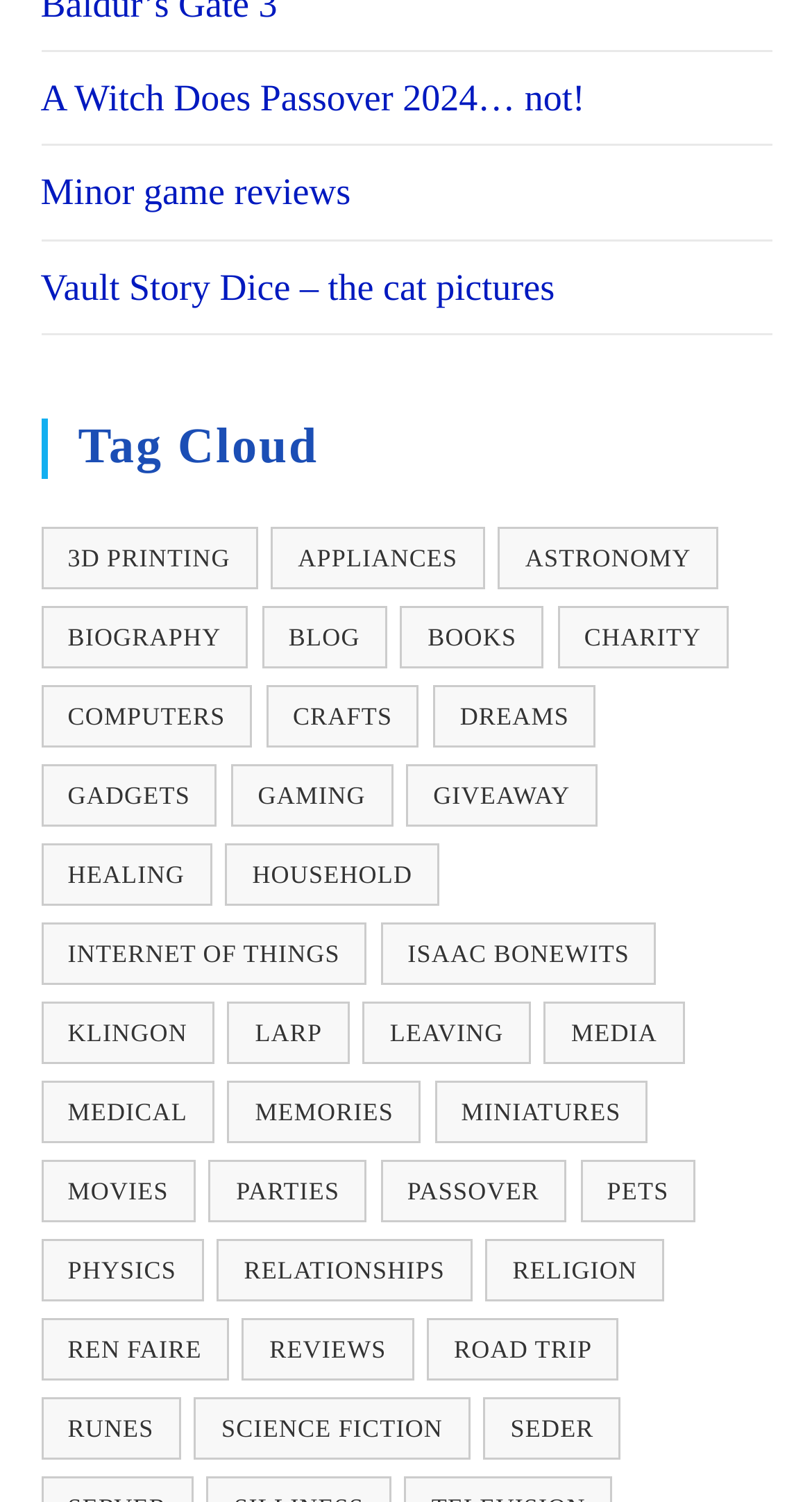Pinpoint the bounding box coordinates of the clickable area necessary to execute the following instruction: "Read about 'astronomy'". The coordinates should be given as four float numbers between 0 and 1, namely [left, top, right, bottom].

[0.614, 0.351, 0.884, 0.392]